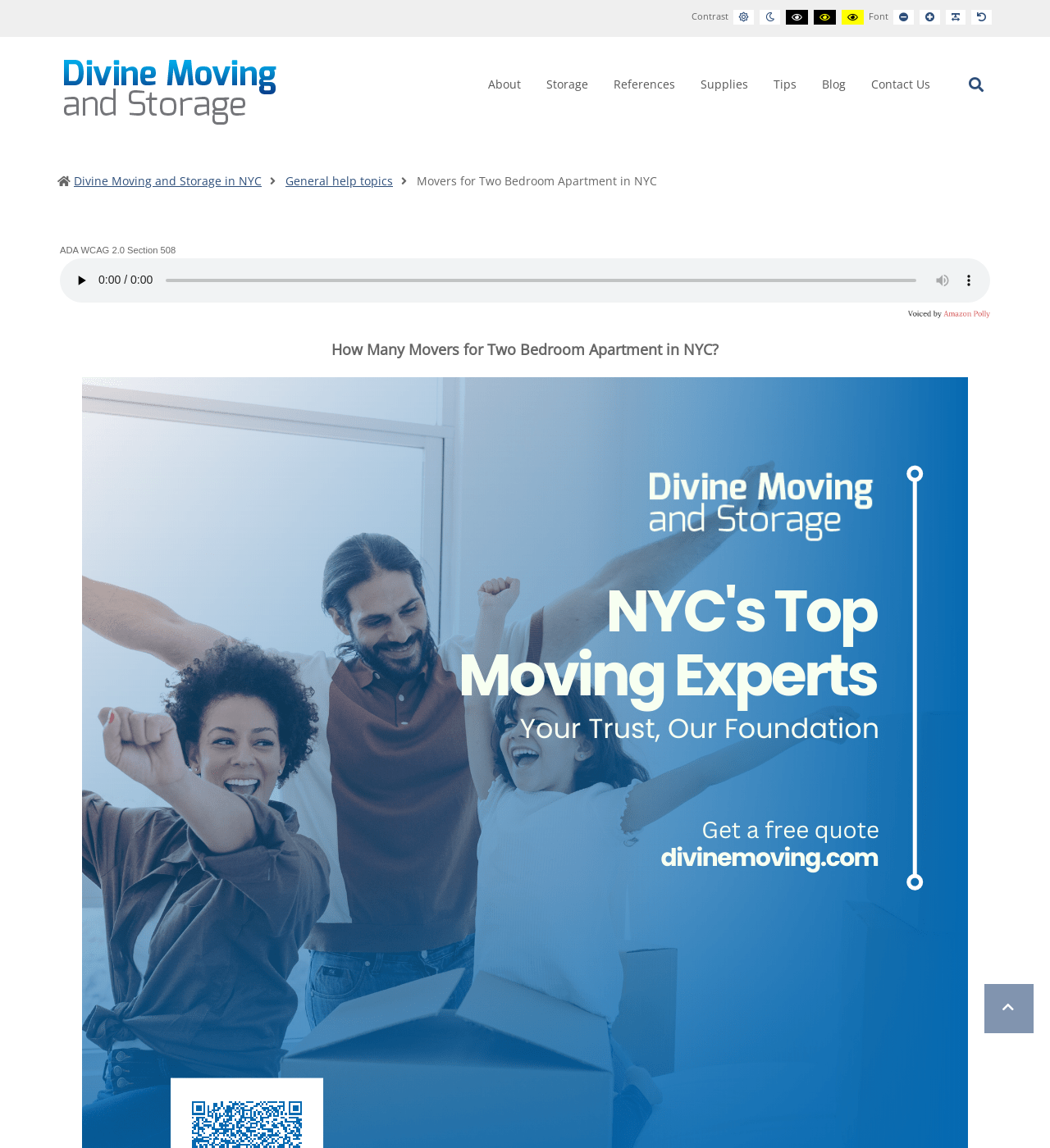Please find the bounding box coordinates of the element that you should click to achieve the following instruction: "Increase font size". The coordinates should be presented as four float numbers between 0 and 1: [left, top, right, bottom].

[0.875, 0.008, 0.896, 0.022]